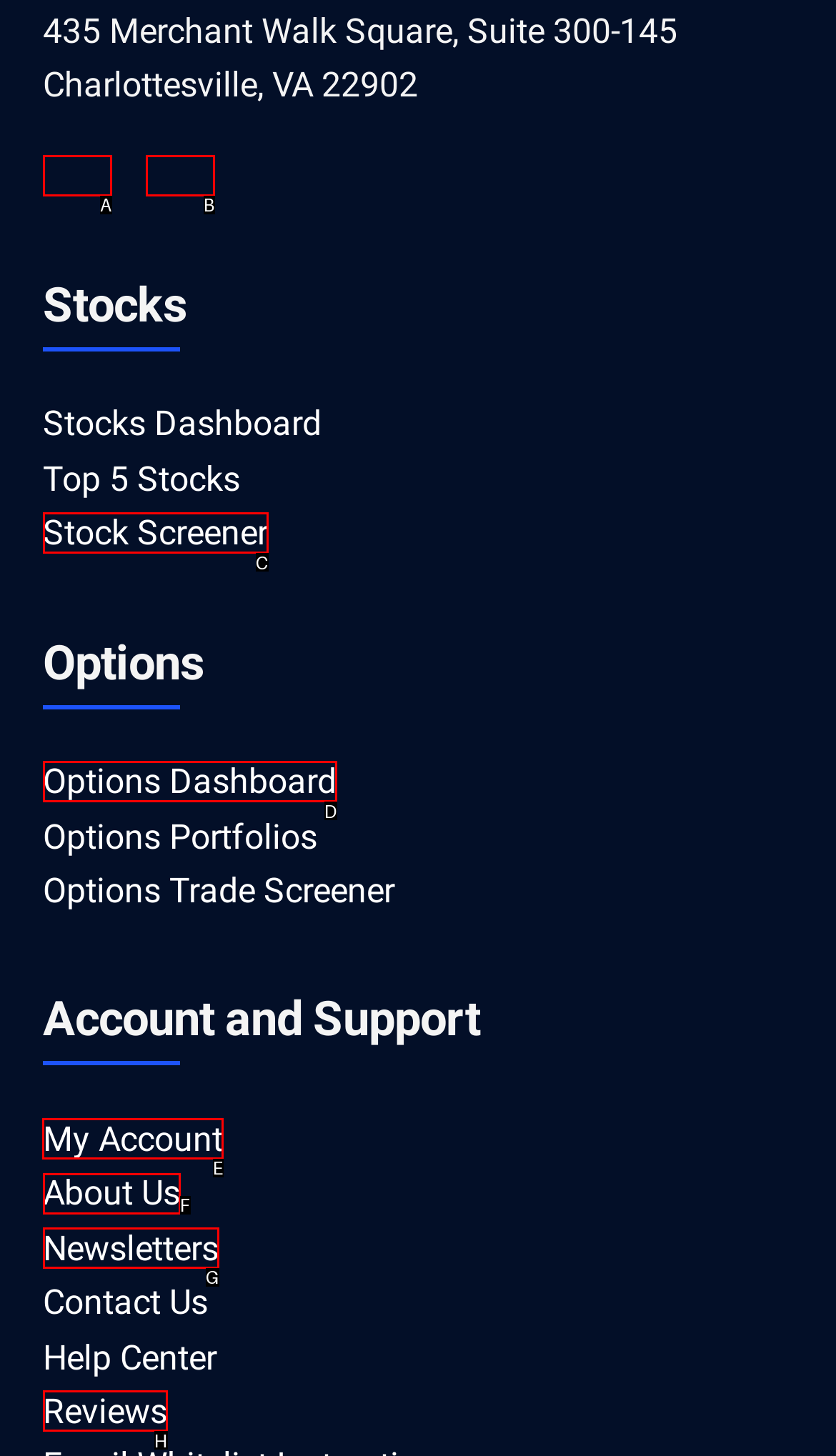Which option should I select to accomplish the task: Access My Account? Respond with the corresponding letter from the given choices.

E